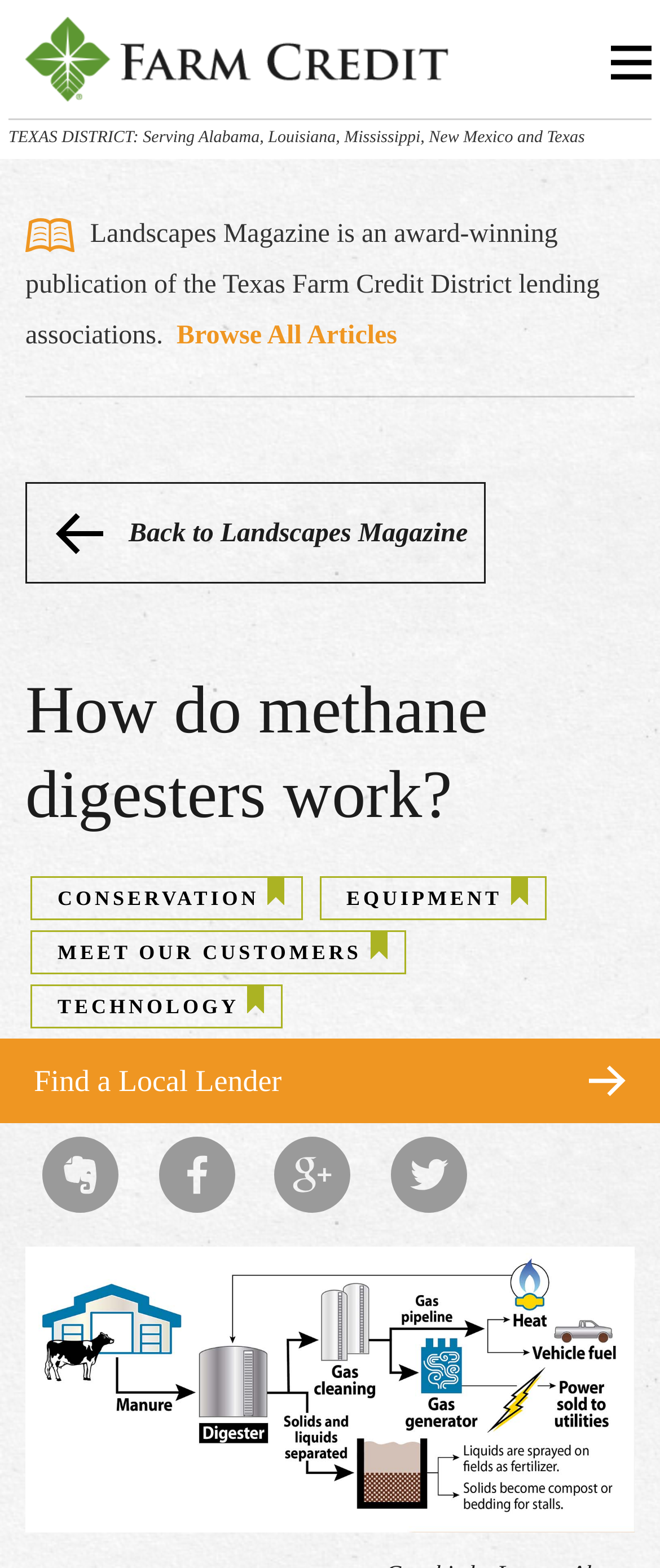What is the name of the publication?
Please provide a comprehensive answer based on the details in the screenshot.

I found the answer by looking at the StaticText element with the text 'Landscapes Magazine is an award-winning publication of the Texas Farm Credit District lending associations.' which is located below the 'Landscapes Publication Icon' image.